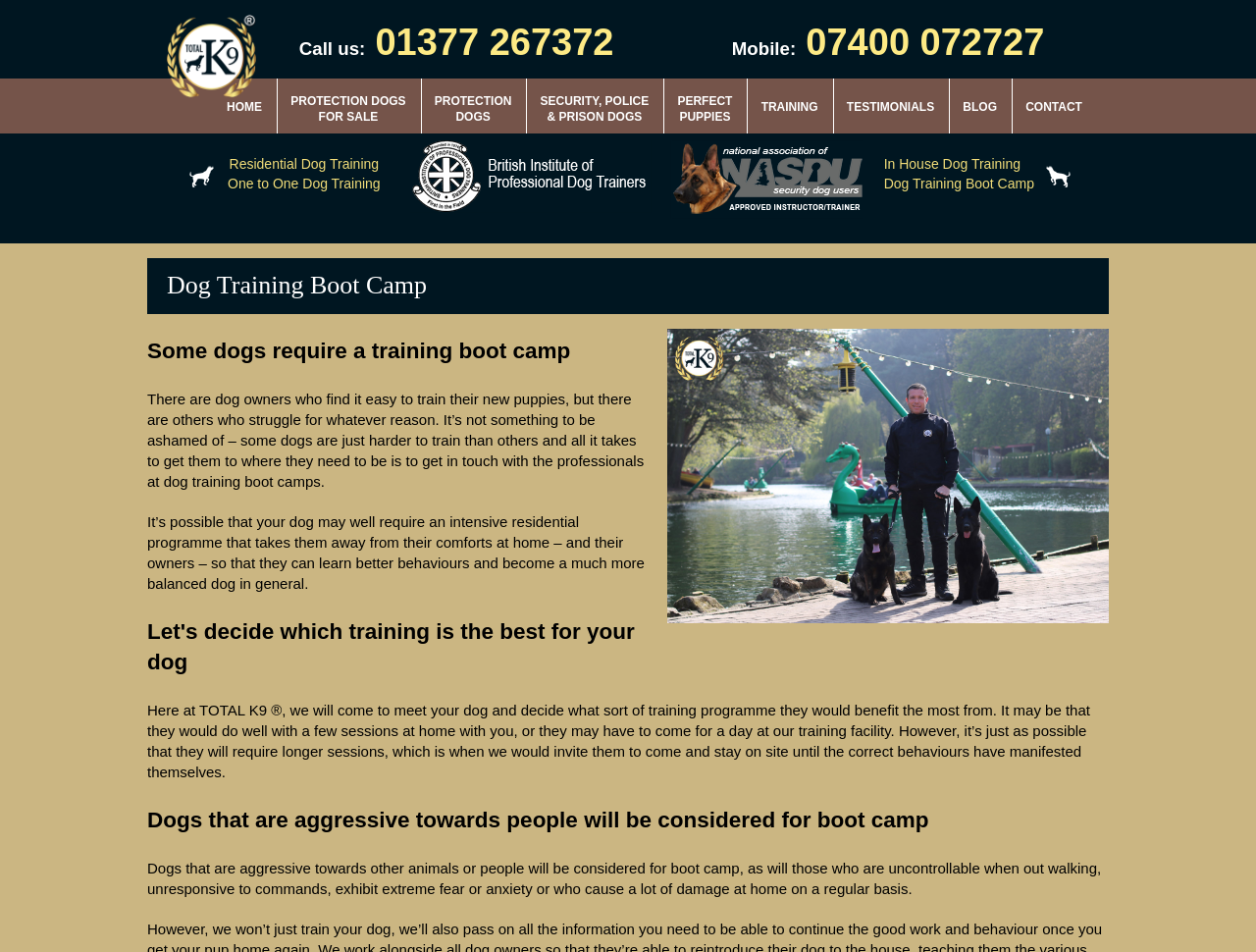Using the webpage screenshot, locate the HTML element that fits the following description and provide its bounding box: "PROTECTIONDOGS".

[0.346, 0.099, 0.407, 0.13]